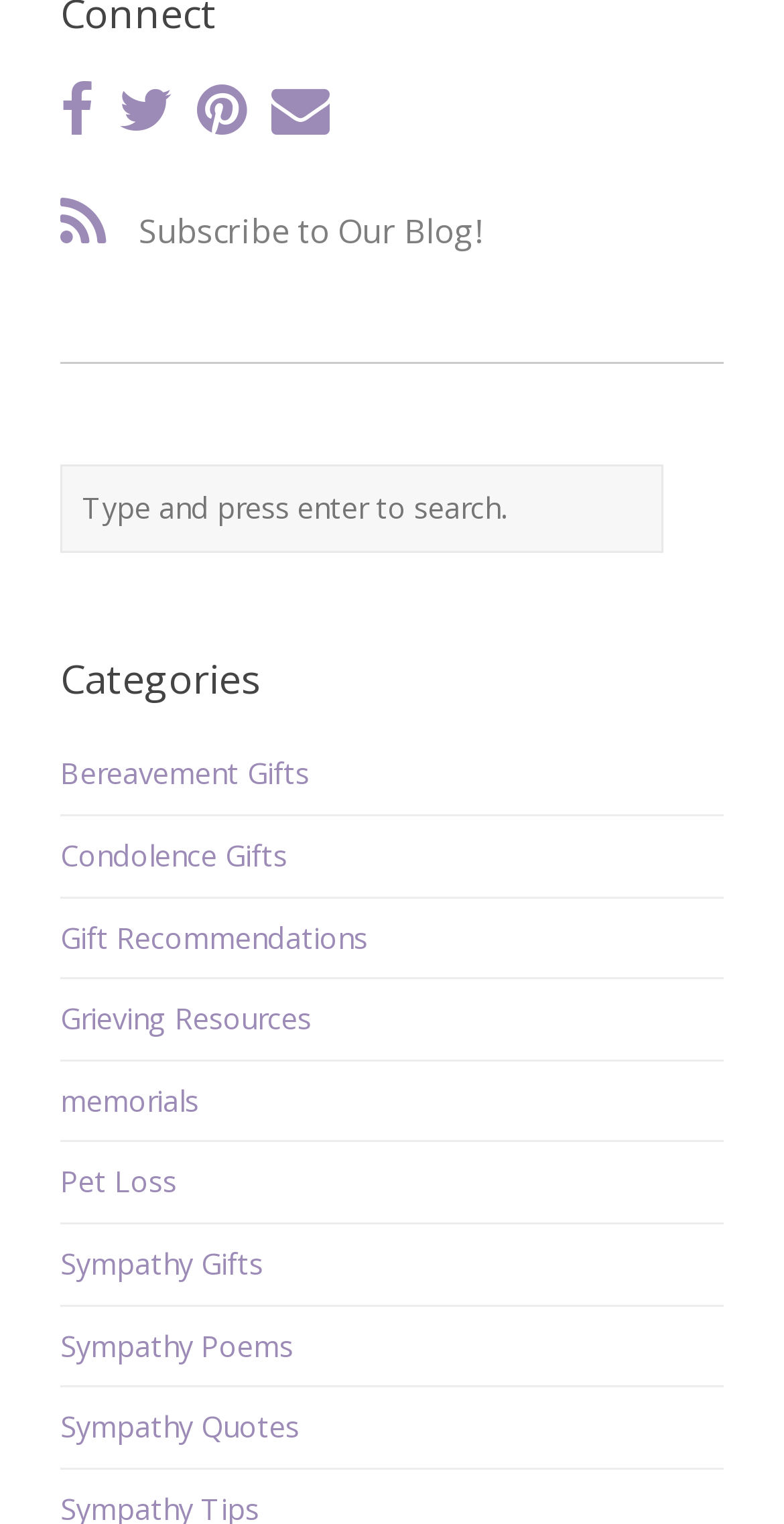Reply to the question below using a single word or brief phrase:
What is the text on the top-right corner?

Subscribe to Our Blog!